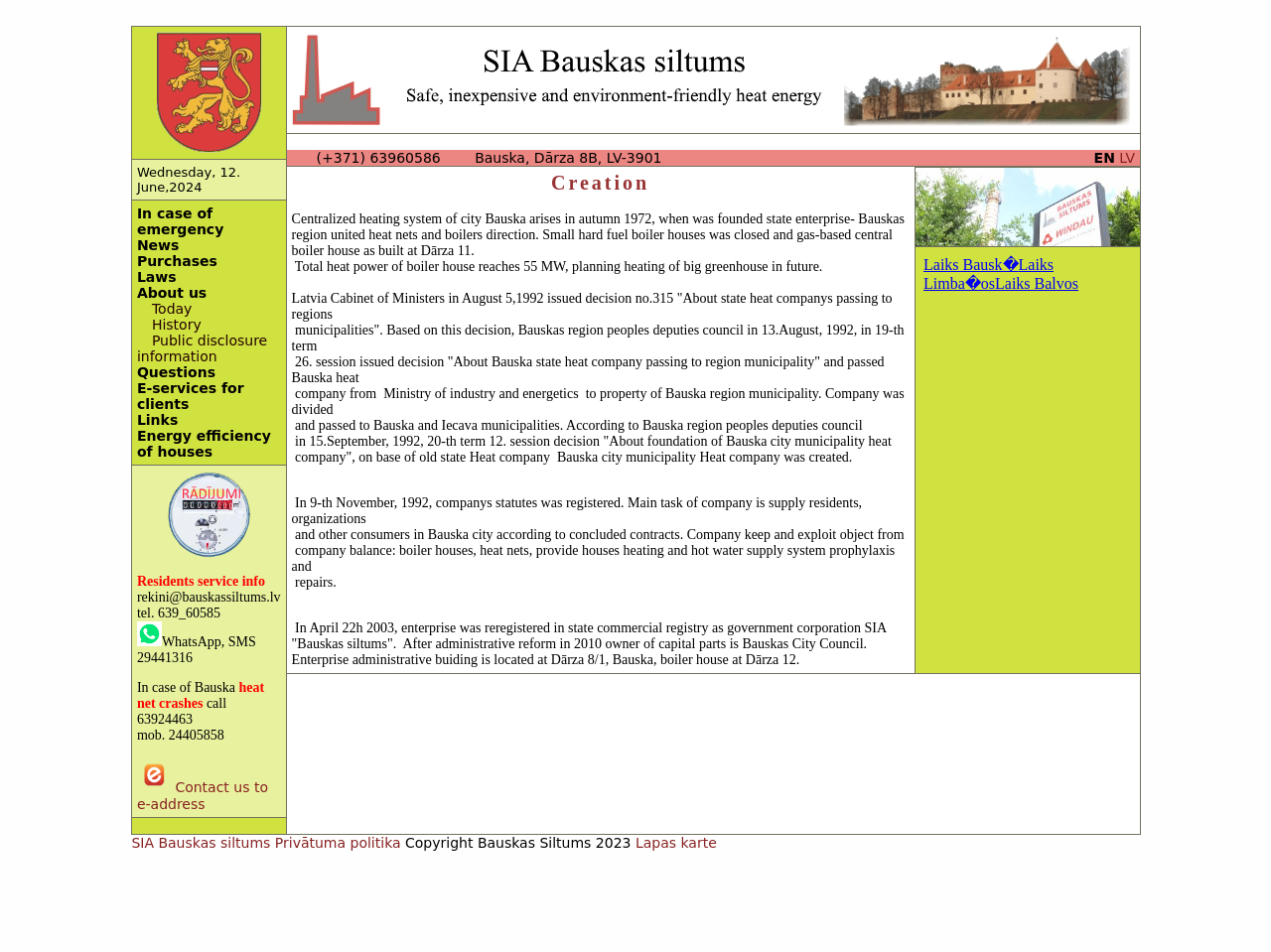Please give a concise answer to this question using a single word or phrase: 
Where is the enterprise's administrative building located?

Dārza 8/1, Bauska